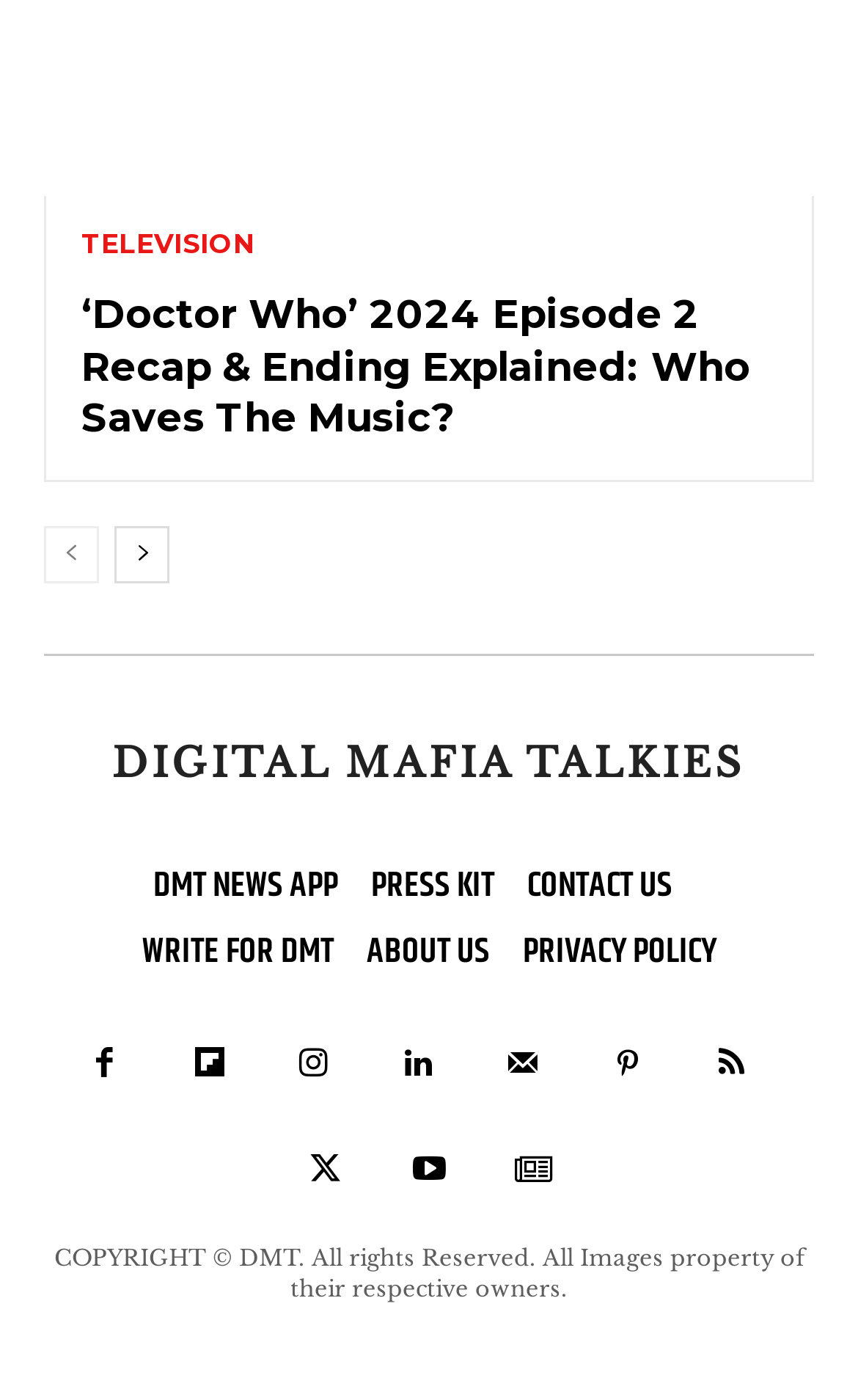Identify the bounding box coordinates for the element you need to click to achieve the following task: "Contact us". Provide the bounding box coordinates as four float numbers between 0 and 1, in the form [left, top, right, bottom].

[0.614, 0.61, 0.783, 0.657]